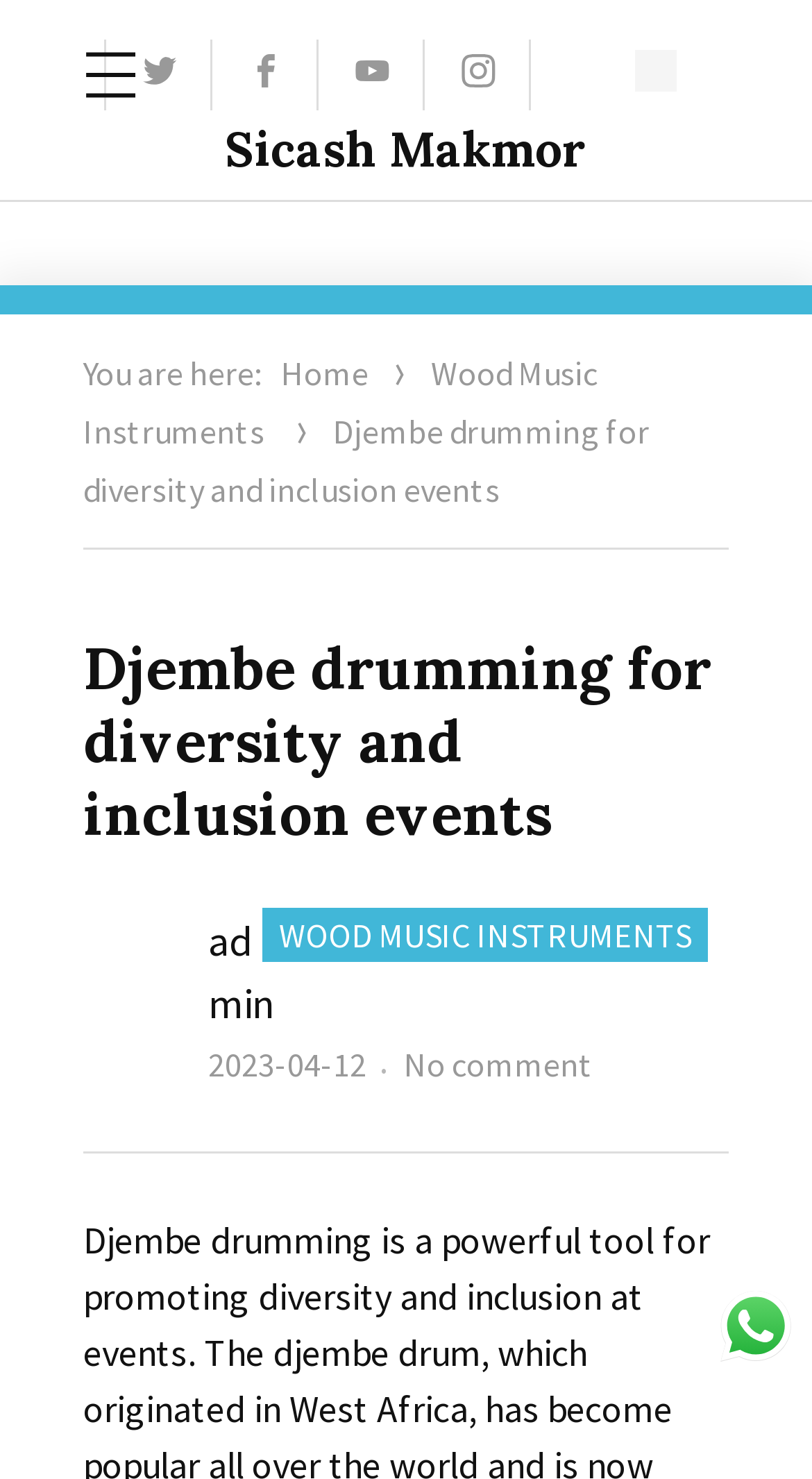How many social media links are available?
Respond to the question with a well-detailed and thorough answer.

I counted the number of social media links in the navigation menu, which includes WhatsApp, Twitter, Facebook, YouTube, Instagram, and TikTok, totaling 7 links.